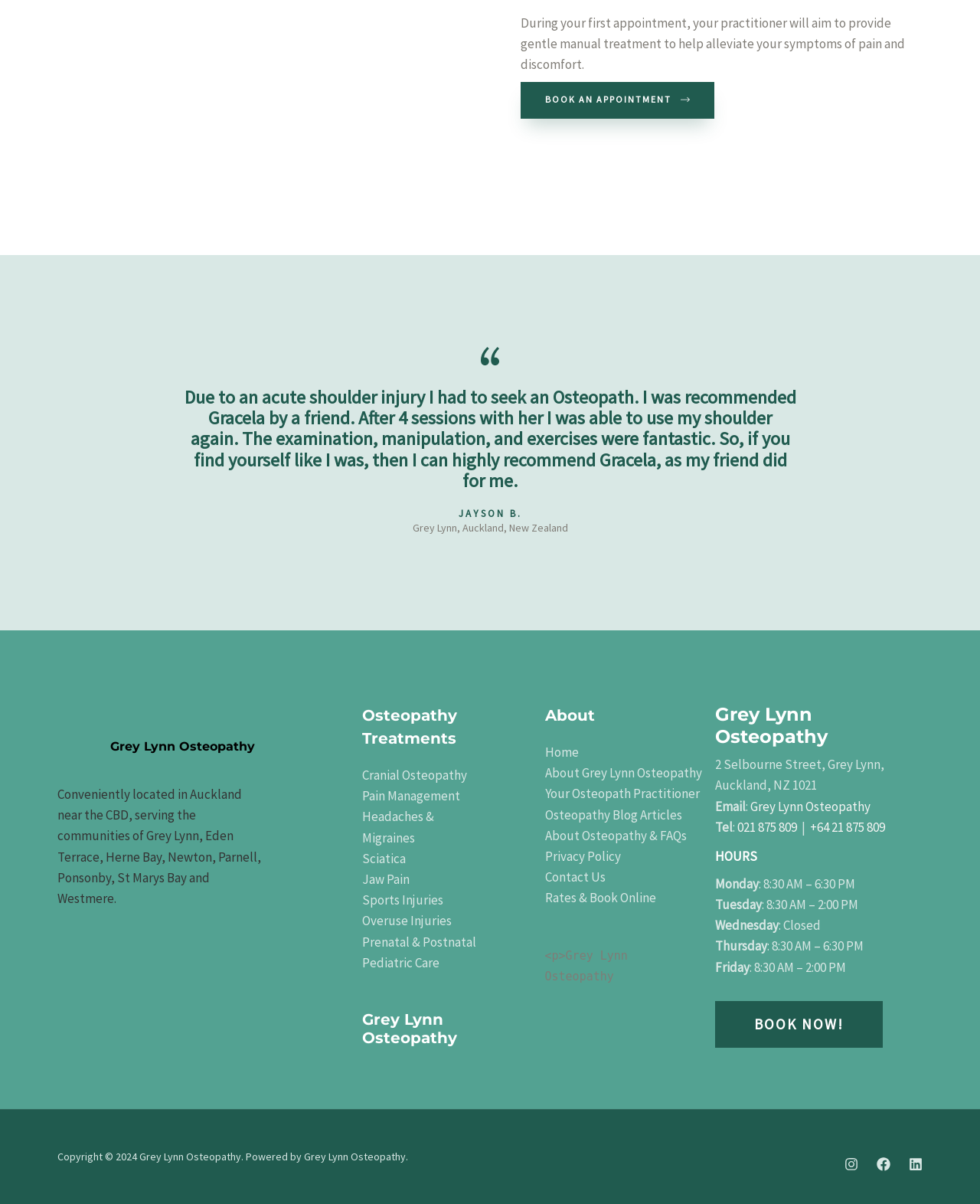Pinpoint the bounding box coordinates of the area that should be clicked to complete the following instruction: "Book an appointment". The coordinates must be given as four float numbers between 0 and 1, i.e., [left, top, right, bottom].

[0.531, 0.068, 0.729, 0.099]